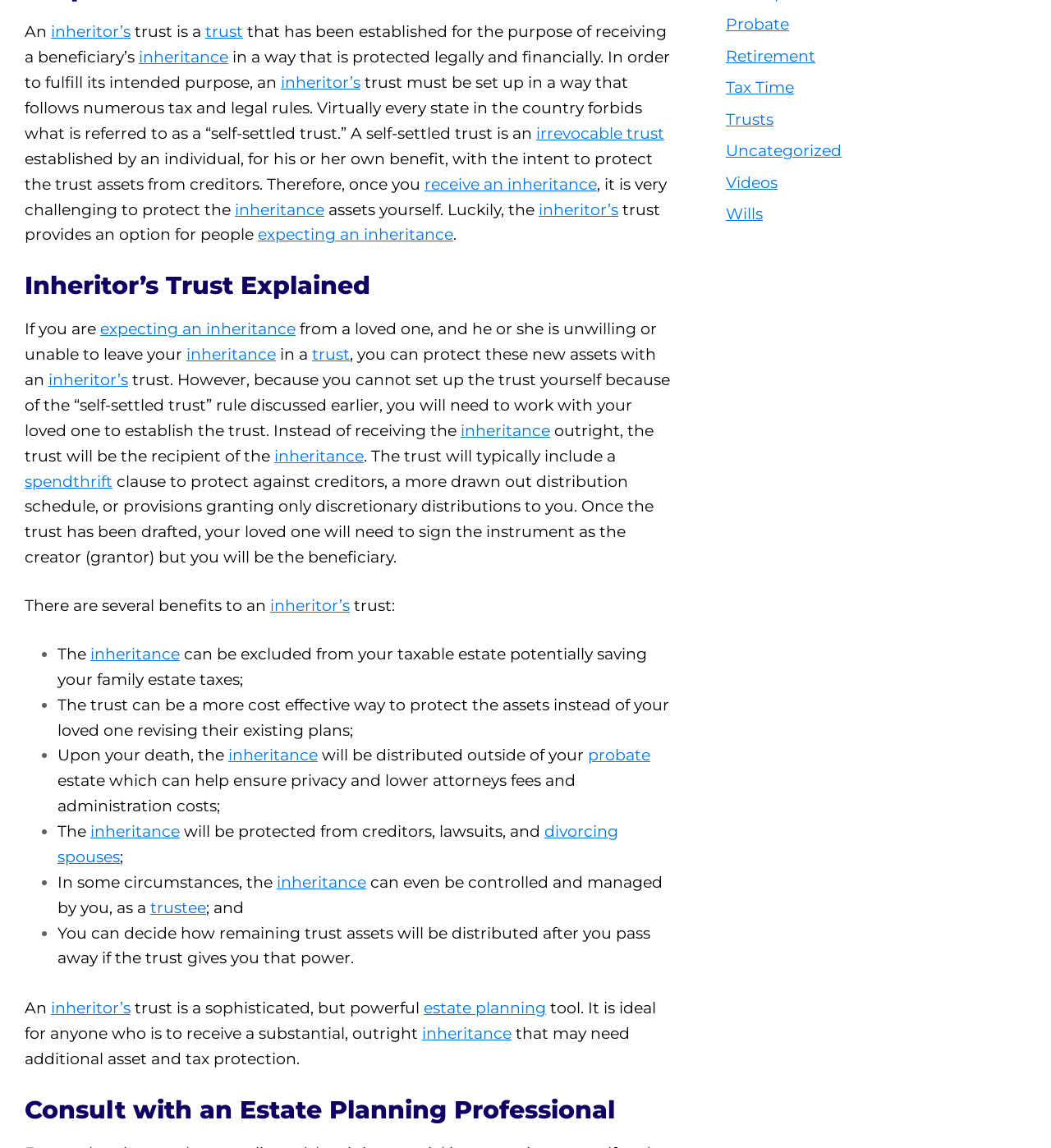Based on the element description "Uncategorized", predict the bounding box coordinates of the UI element.

[0.691, 0.123, 0.801, 0.14]